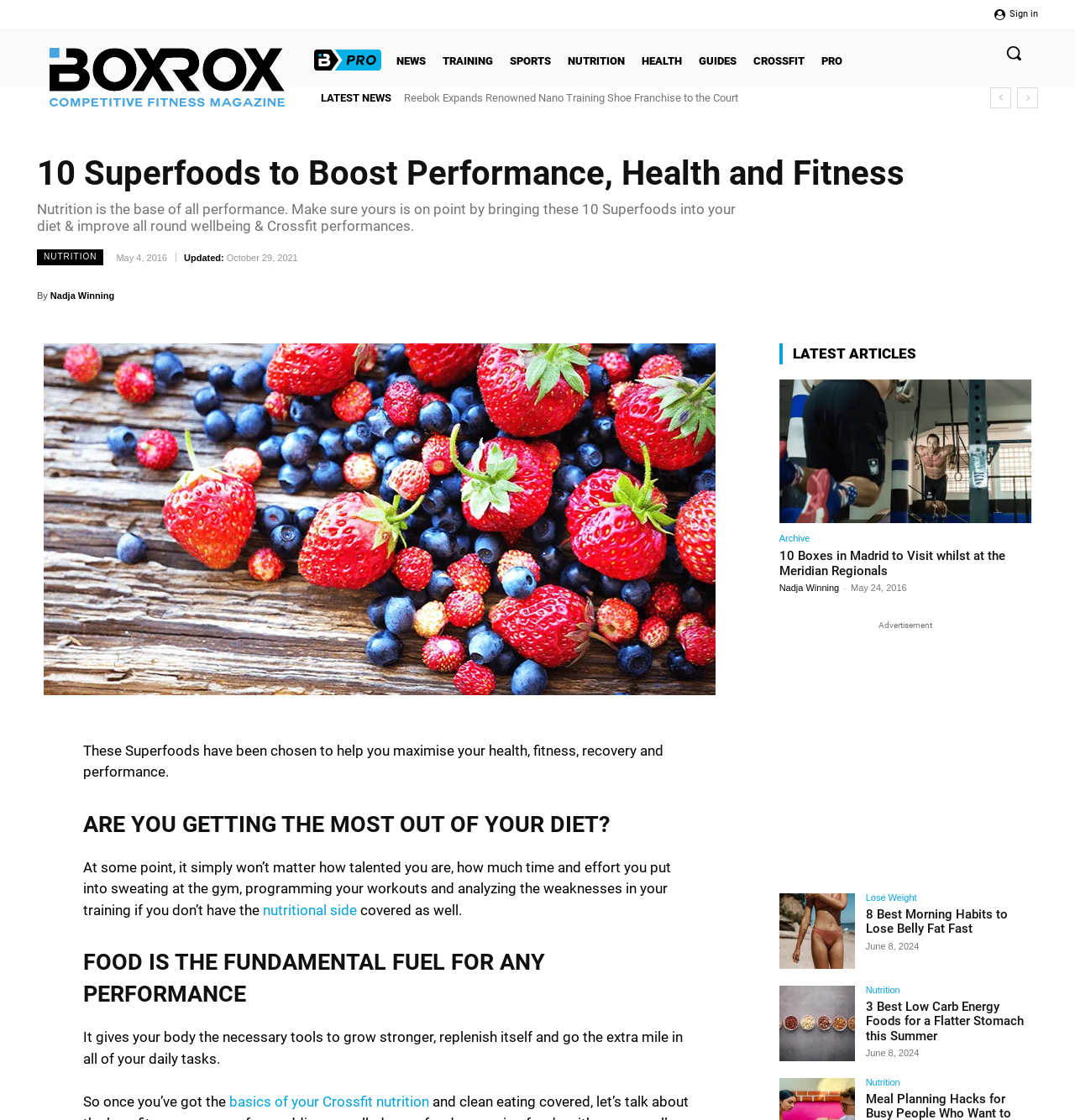Calculate the bounding box coordinates for the UI element based on the following description: "title="More"". Ensure the coordinates are four float numbers between 0 and 1, i.e., [left, top, right, bottom].

[0.933, 0.248, 0.966, 0.278]